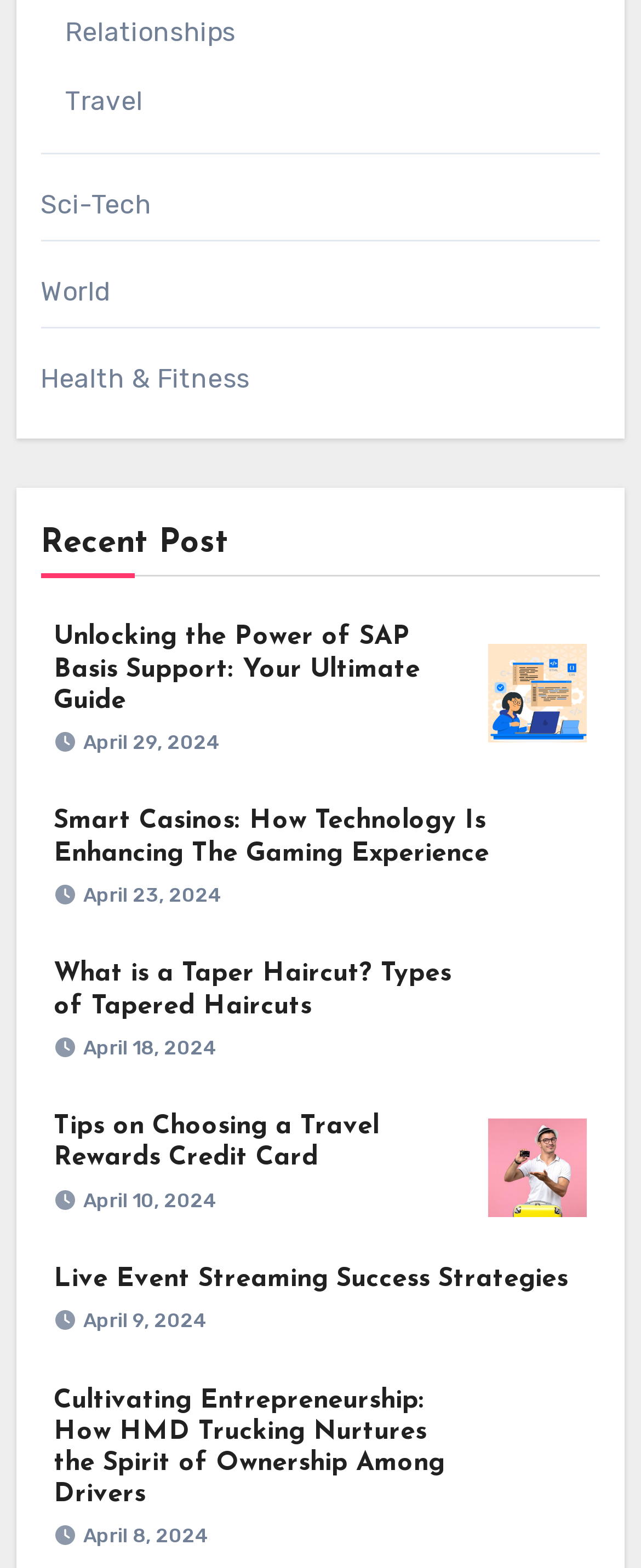What is the topic of the last article?
Look at the screenshot and provide an in-depth answer.

I looked at the headings on the webpage and found the last article title, which is 'Cultivating Entrepreneurship: How HMD Trucking Nurtures the Spirit of Ownership Among Drivers'. The topic of the last article is 'HMD Trucking'.